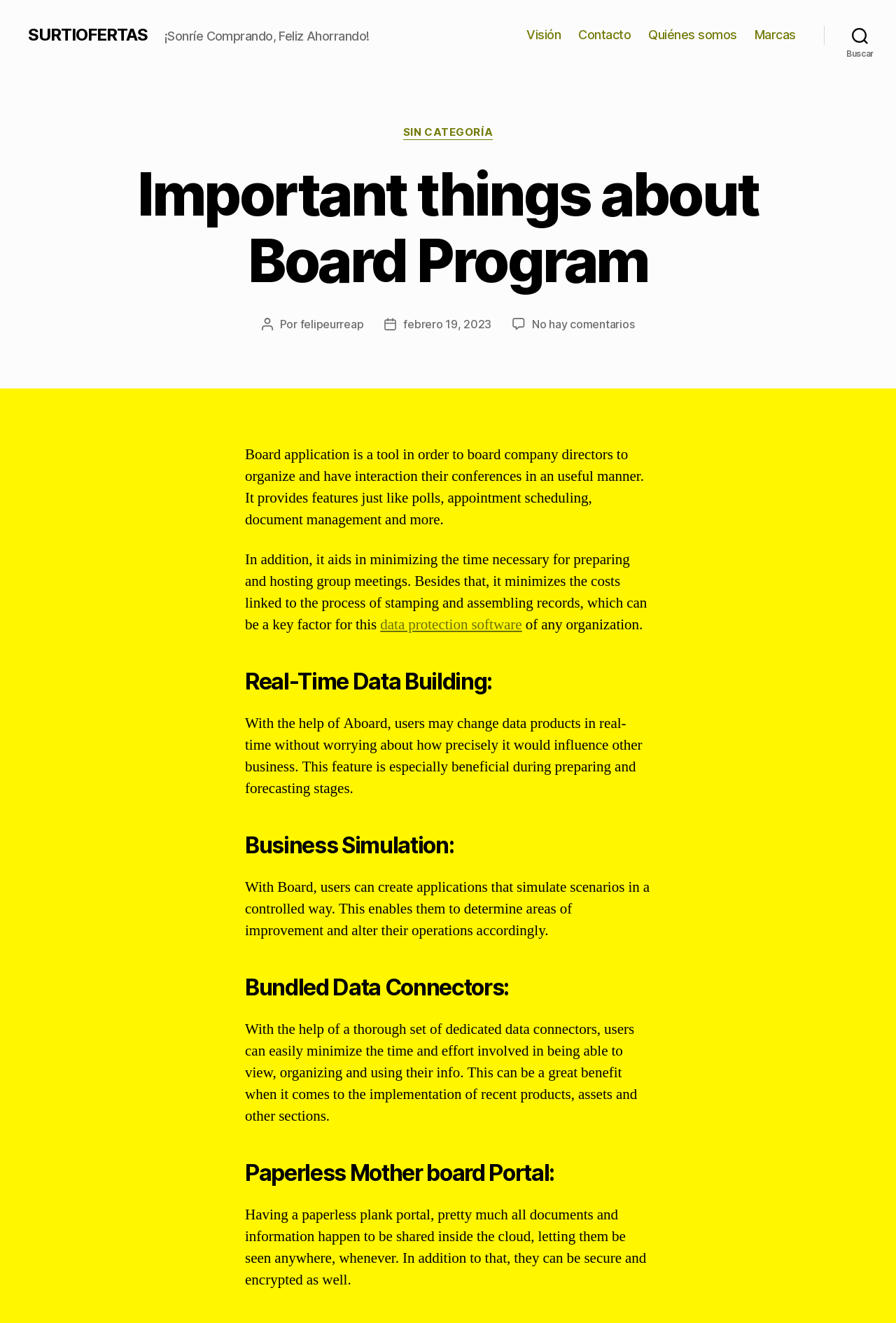Determine which piece of text is the heading of the webpage and provide it.

Important things about Board Program